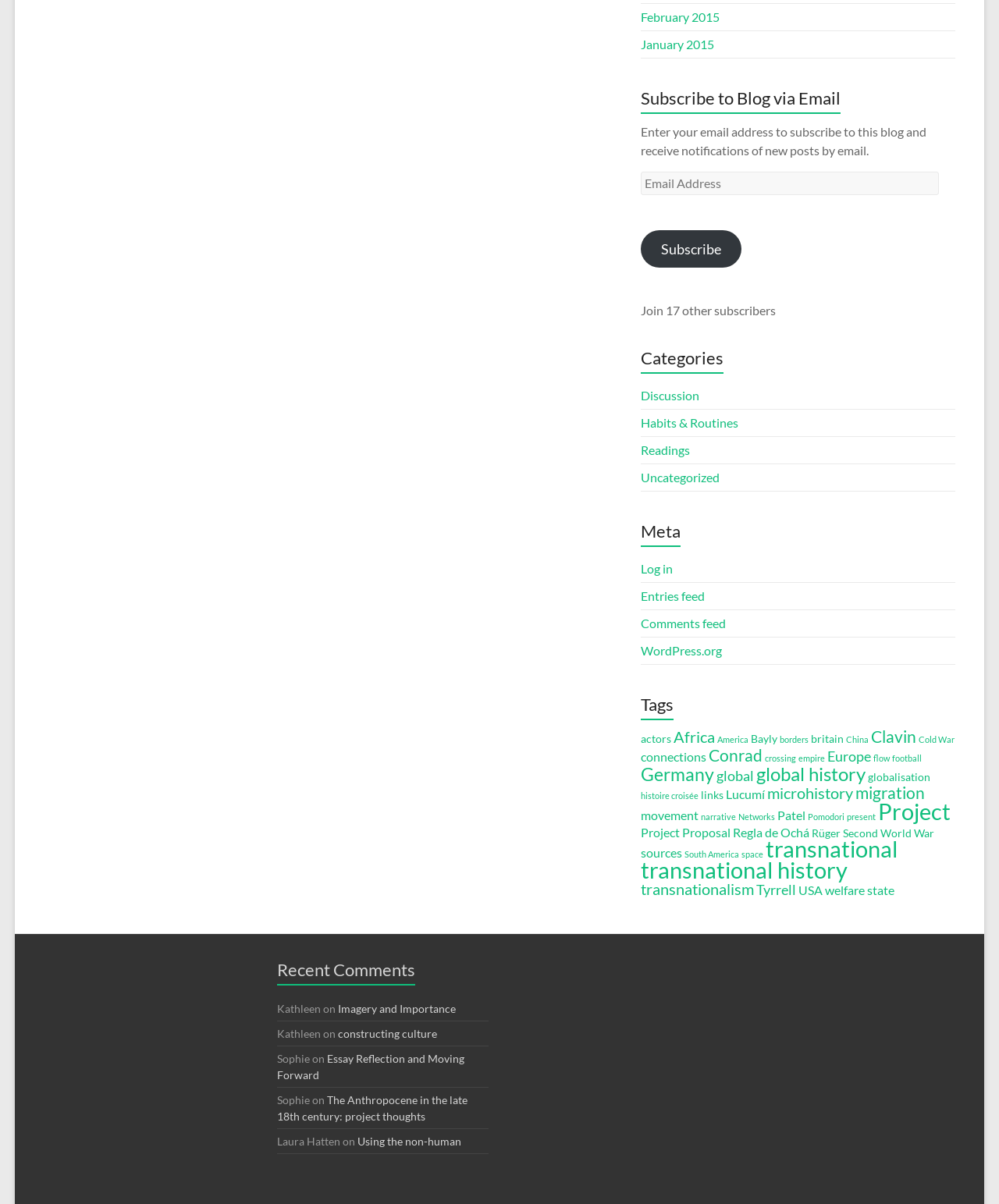Identify the bounding box for the UI element described as: "Essay Reflection and Moving Forward". Ensure the coordinates are four float numbers between 0 and 1, formatted as [left, top, right, bottom].

[0.278, 0.874, 0.465, 0.898]